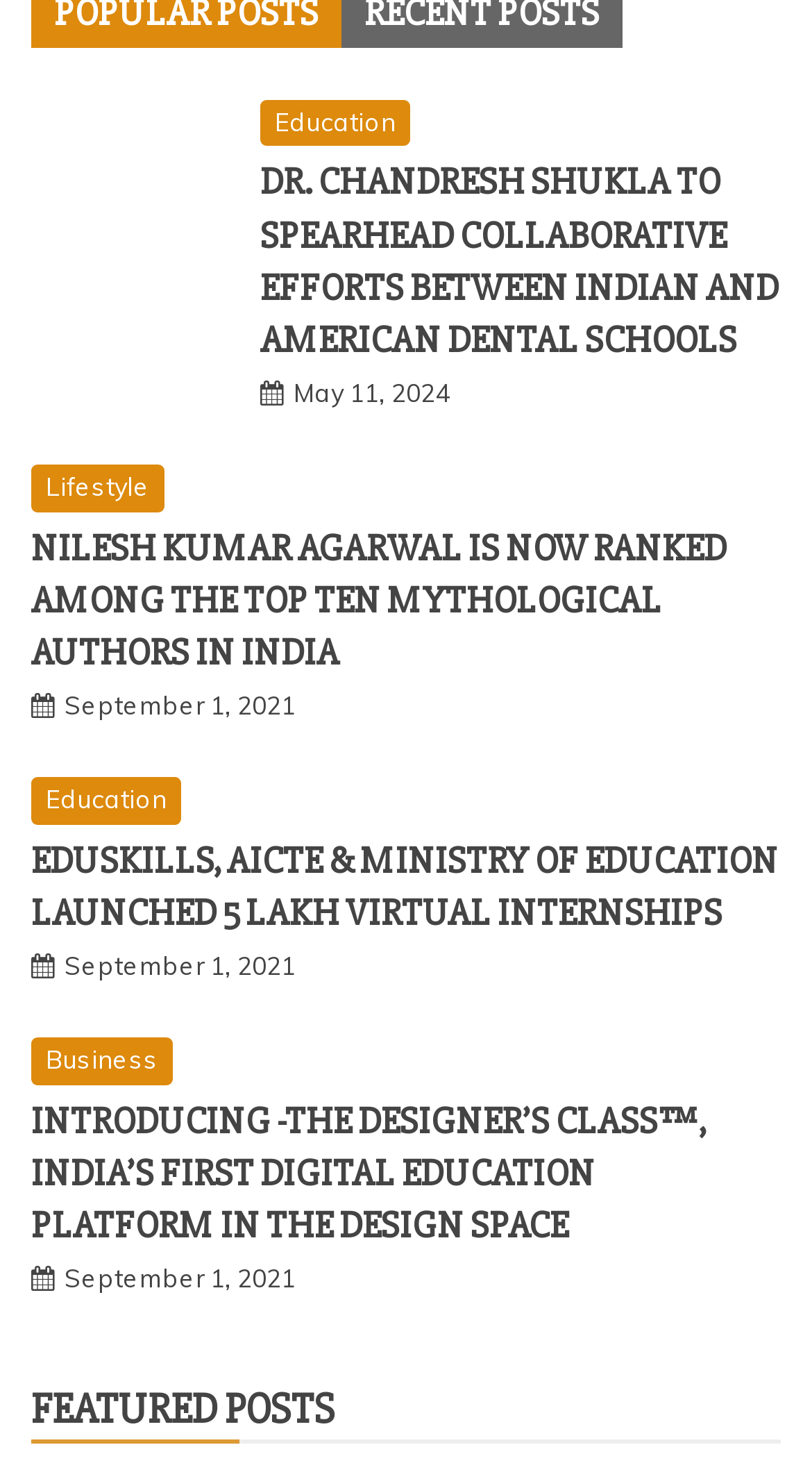Utilize the details in the image to thoroughly answer the following question: How many posts are listed under 'POPULAR POSTS'?

I counted the number of headings under the 'POPULAR POSTS' tabpanel, which are 4.